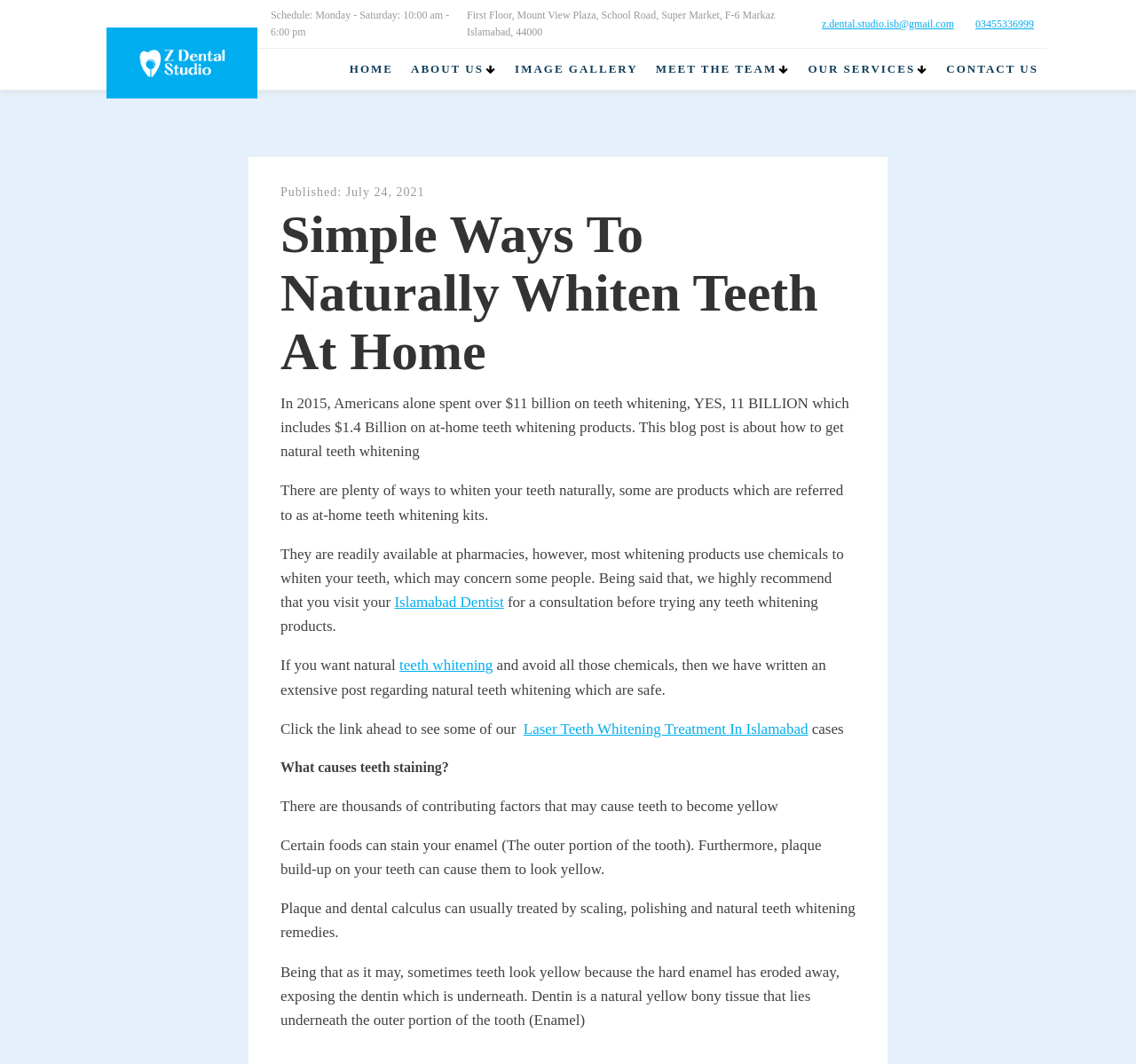Predict the bounding box coordinates of the UI element that matches this description: "Image Gallery". The coordinates should be in the format [left, top, right, bottom] with each value between 0 and 1.

[0.445, 0.046, 0.569, 0.085]